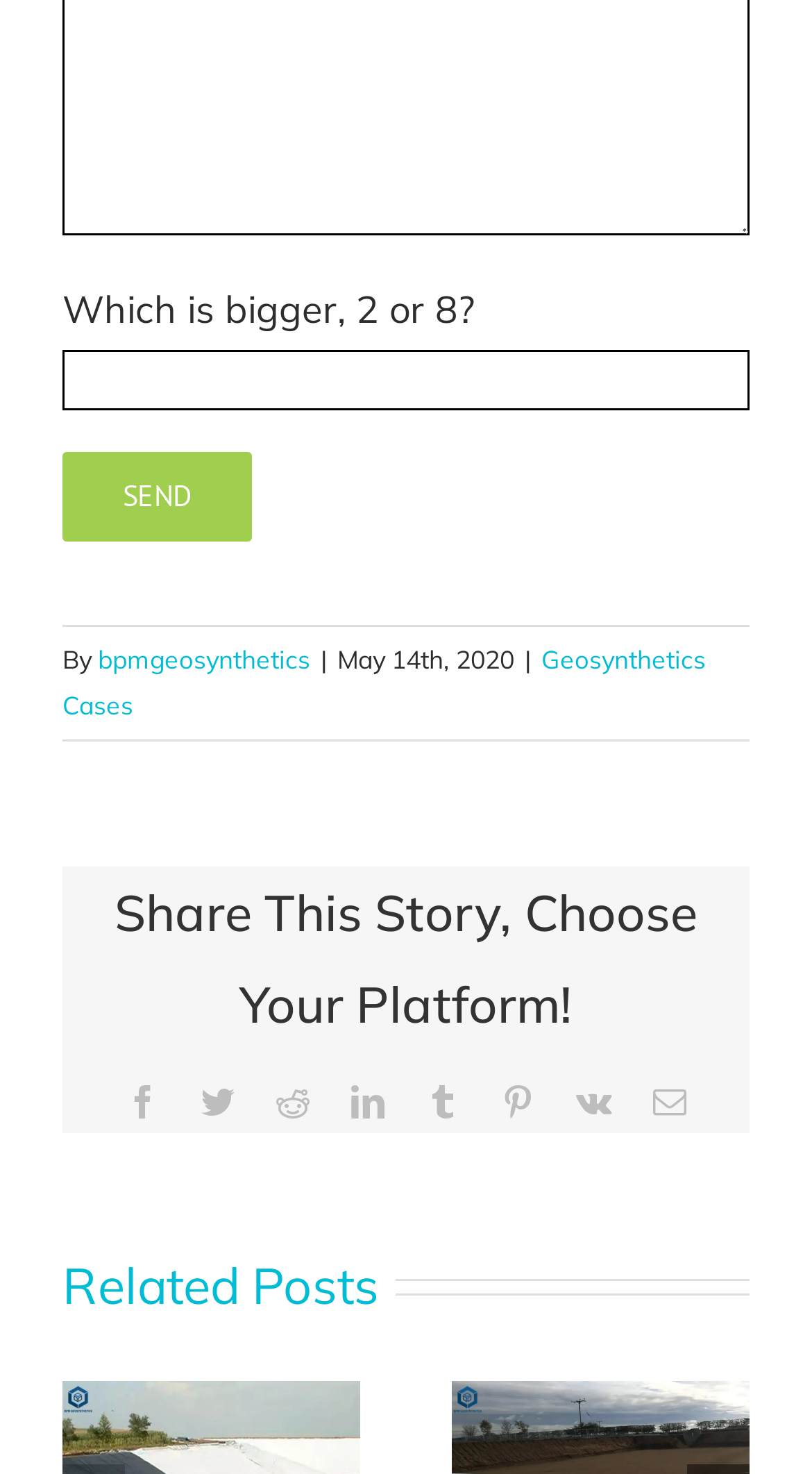Return the bounding box coordinates of the UI element that corresponds to this description: "Geosynthetics Cases". The coordinates must be given as four float numbers in the range of 0 and 1, [left, top, right, bottom].

[0.077, 0.437, 0.869, 0.489]